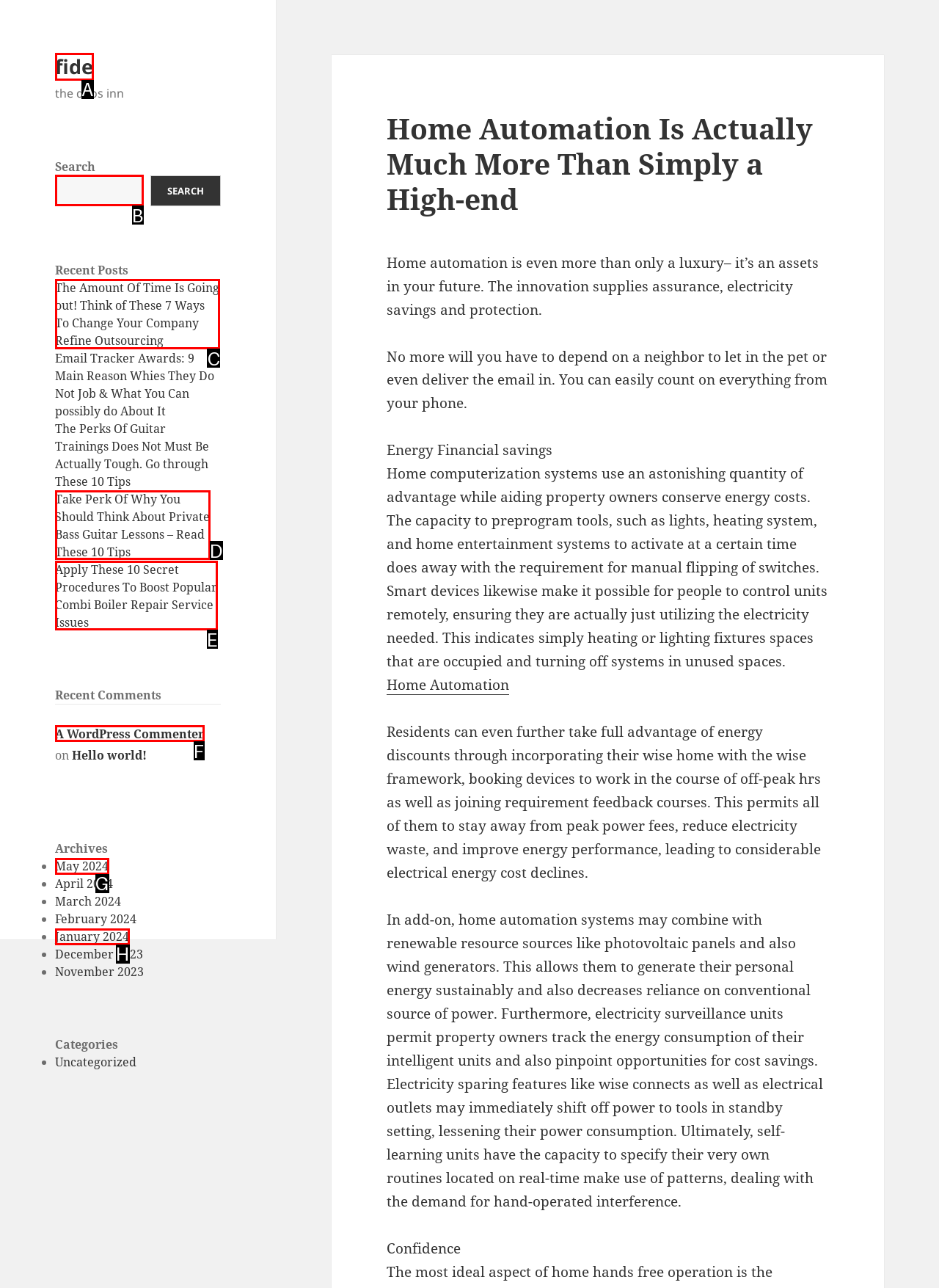Find the appropriate UI element to complete the task: Read recent post. Indicate your choice by providing the letter of the element.

C